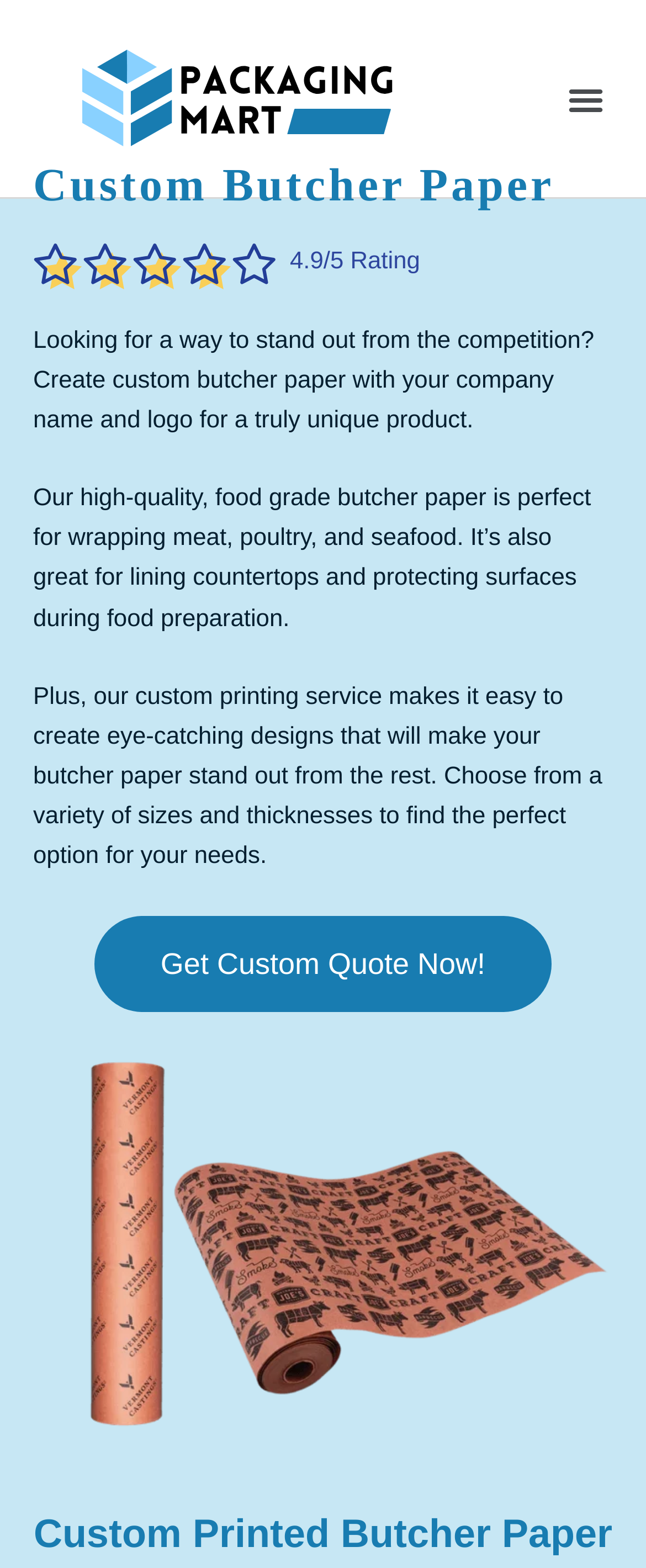Determine the bounding box coordinates for the UI element with the following description: "Menu". The coordinates should be four float numbers between 0 and 1, represented as [left, top, right, bottom].

[0.864, 0.046, 0.949, 0.08]